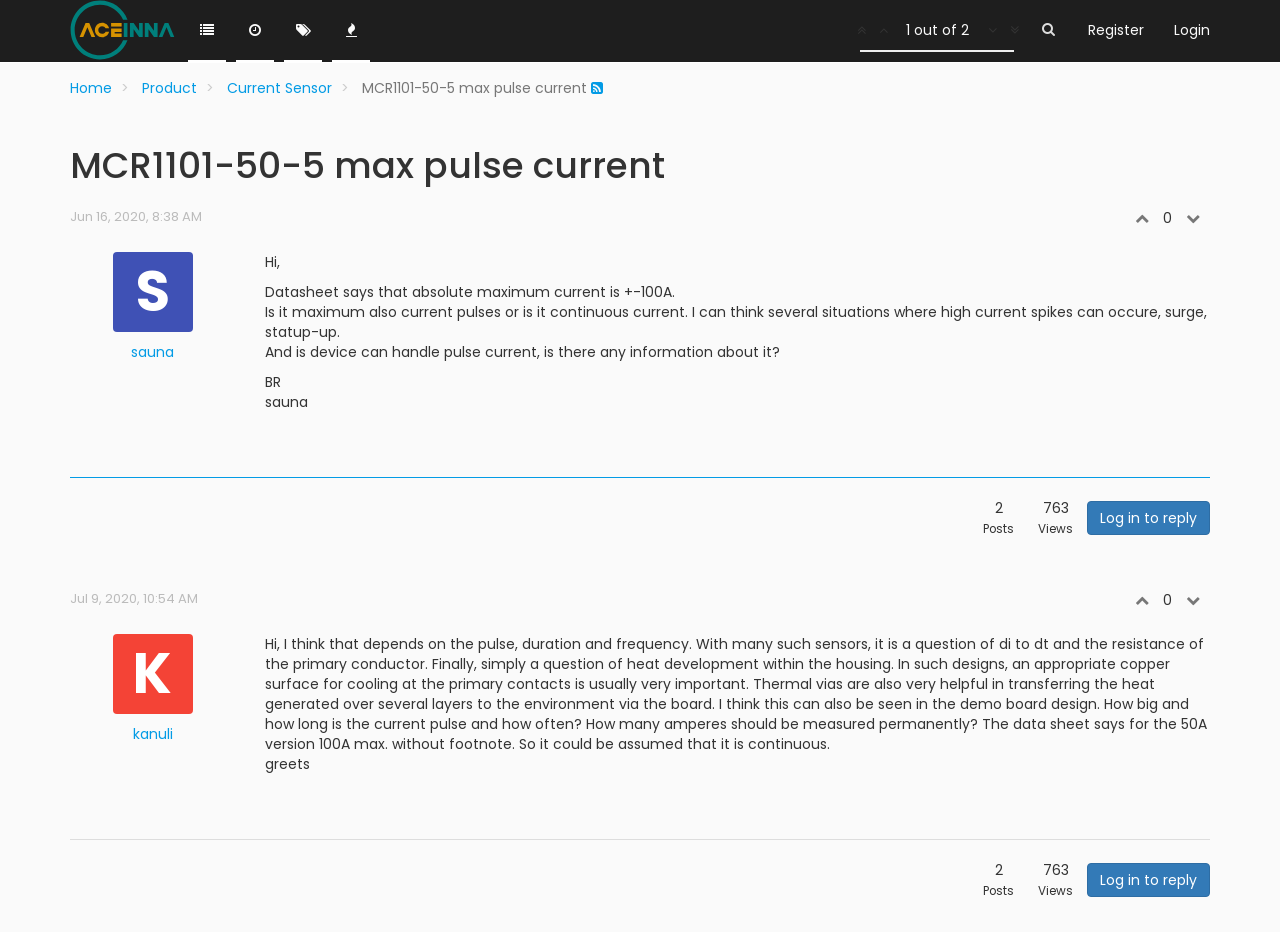Please provide a comprehensive response to the question below by analyzing the image: 
What is the topic of discussion on this webpage?

The question is asking about the topic of discussion on this webpage. According to the webpage, the heading 'MCR1101-50-5 max pulse current' is present, which indicates that the topic of discussion is related to the maximum pulse current of MCR1101-50-5.